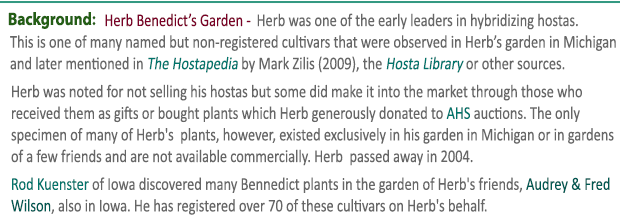Provide a brief response in the form of a single word or phrase:
Who registered the 'Candelabra' hosta in 2009?

Kevin Walek